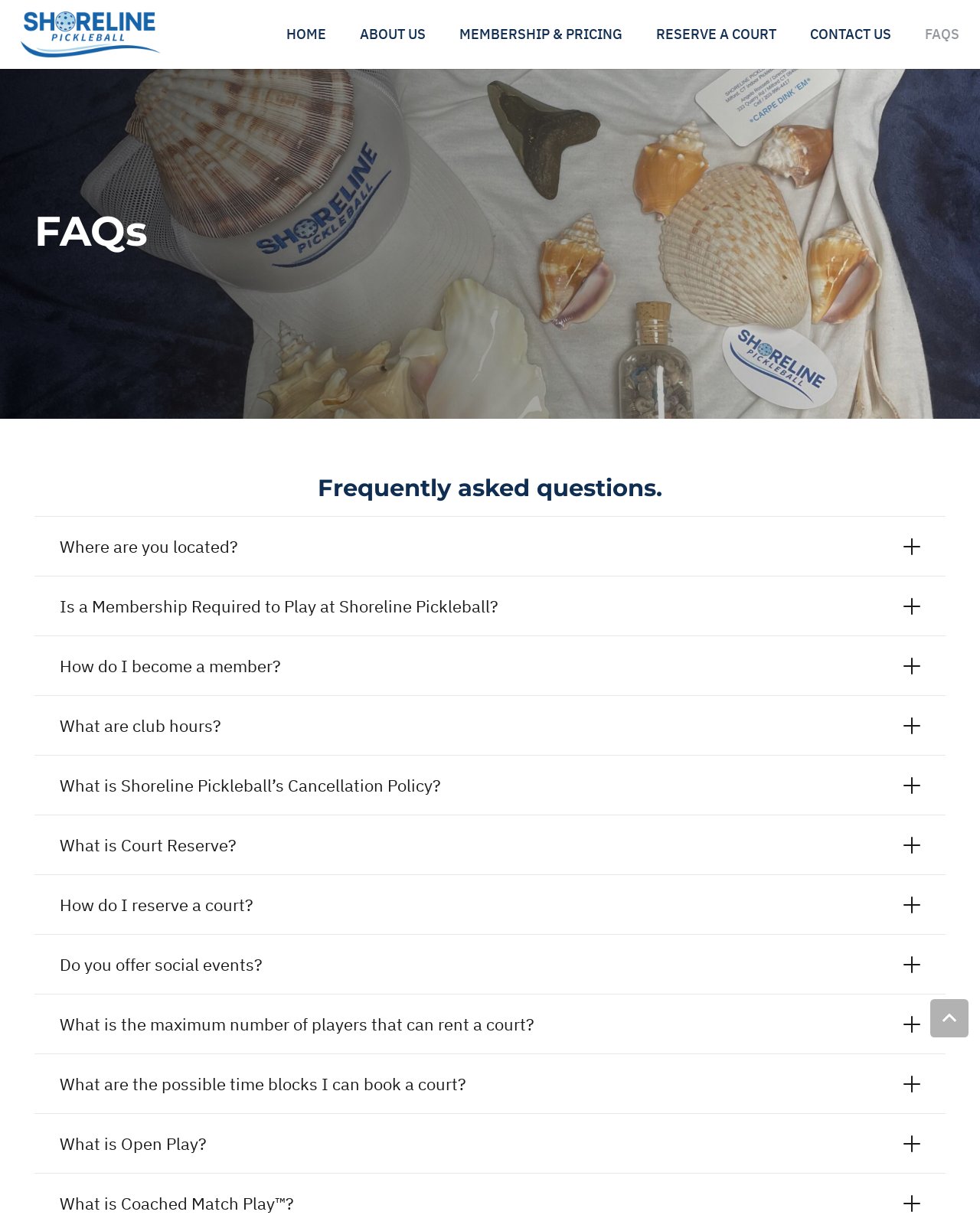Please identify the bounding box coordinates of the element I need to click to follow this instruction: "Click the previous article link".

None